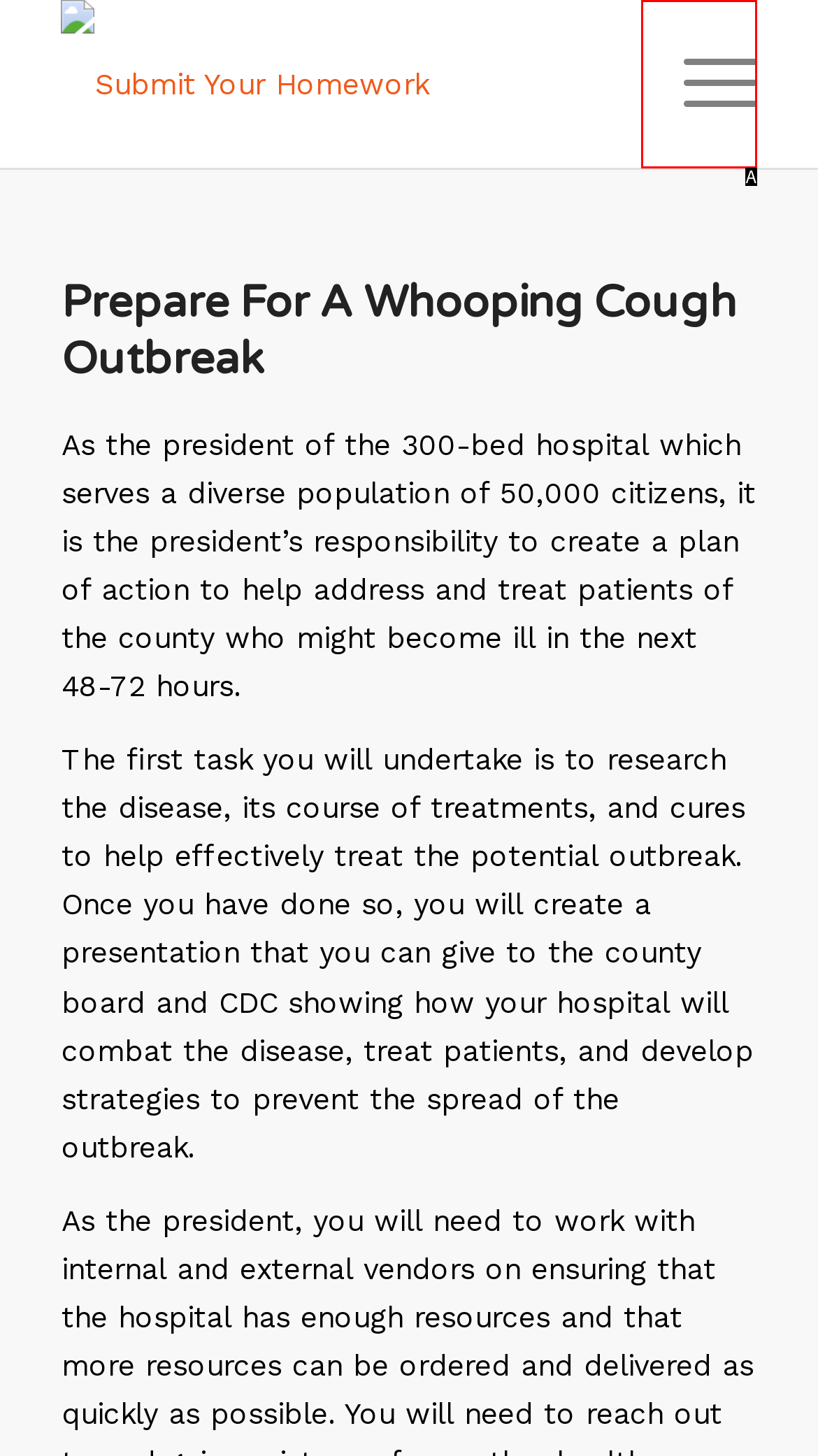Identify the matching UI element based on the description: Menu Menu
Reply with the letter from the available choices.

A